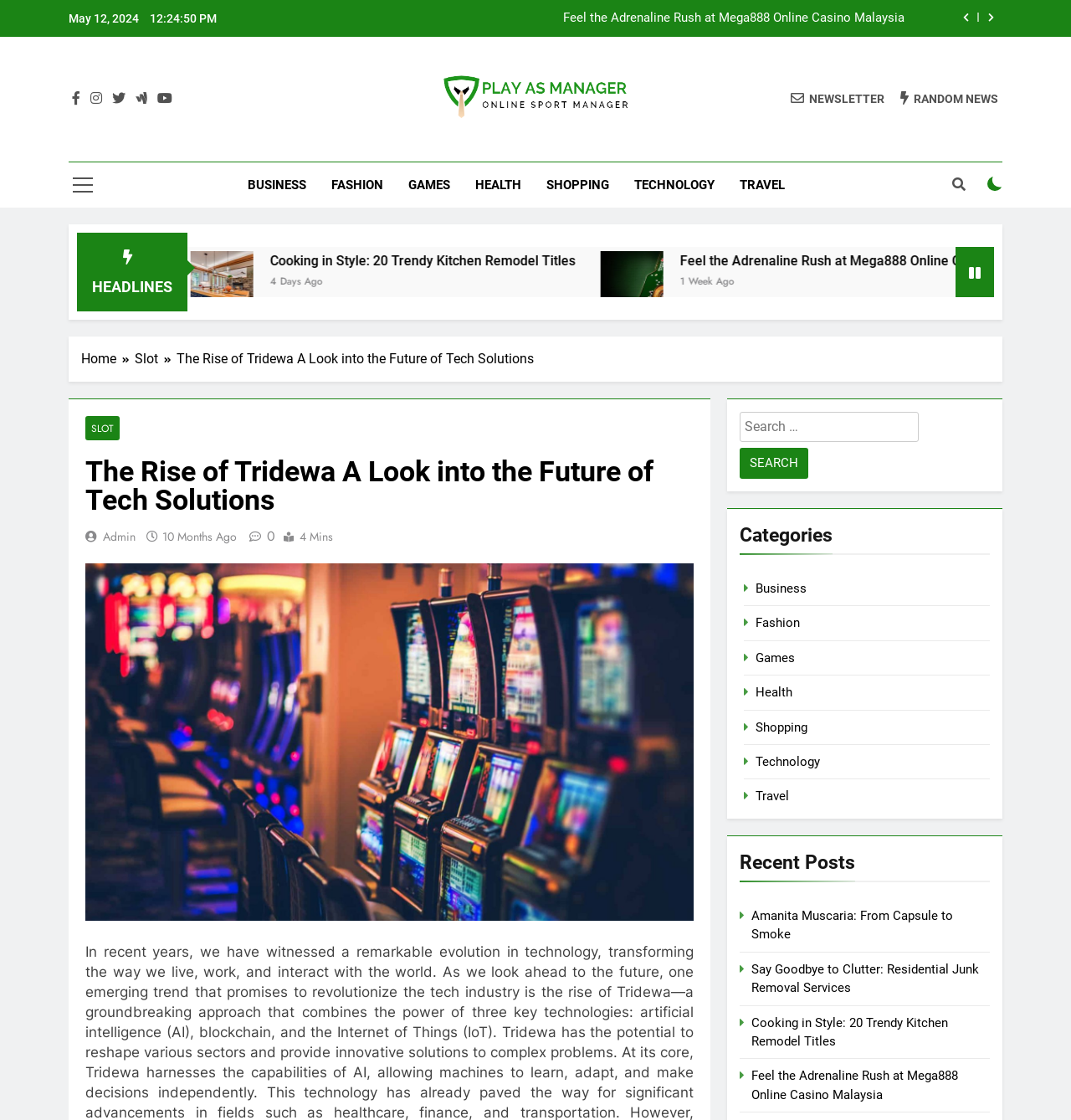What is the title of the second recent post?
Please use the image to provide a one-word or short phrase answer.

Say Goodbye to Clutter: Residential Junk Removal Services